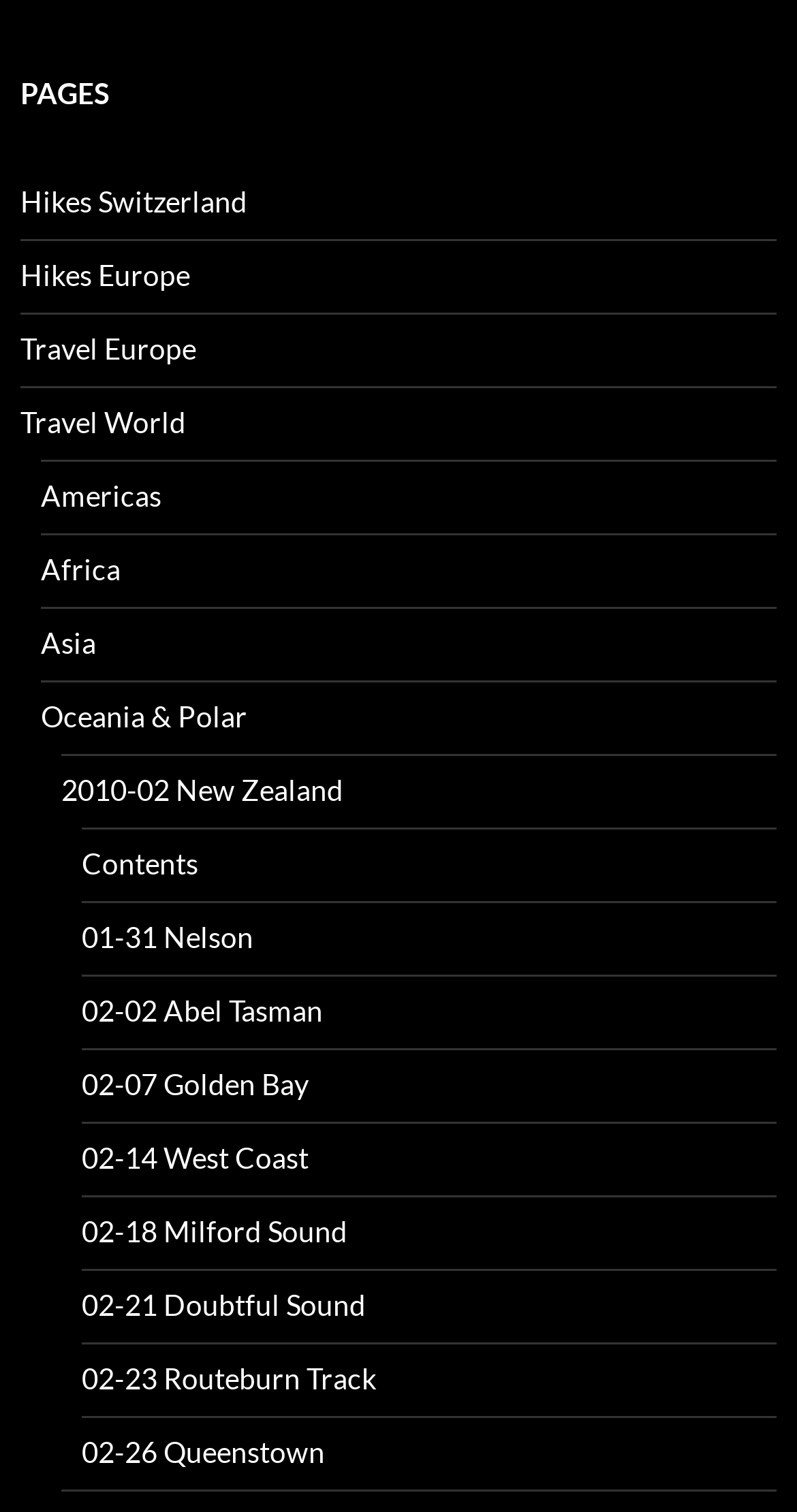Determine the bounding box coordinates of the element's region needed to click to follow the instruction: "Click on Hikes Switzerland". Provide these coordinates as four float numbers between 0 and 1, formatted as [left, top, right, bottom].

[0.026, 0.121, 0.31, 0.144]